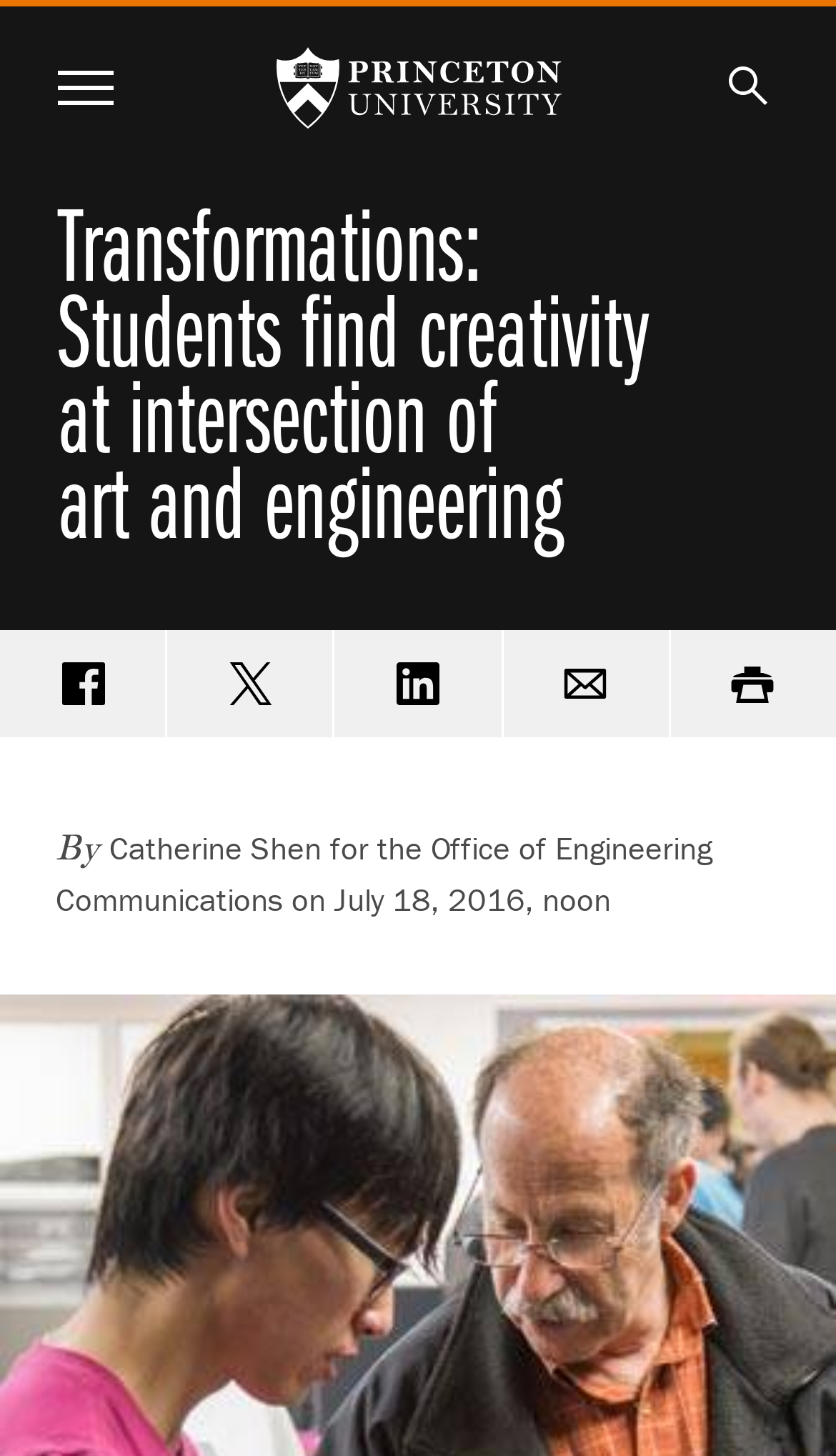Respond to the question below with a concise word or phrase:
What is the purpose of the 'Menu' button?

To open a dialog